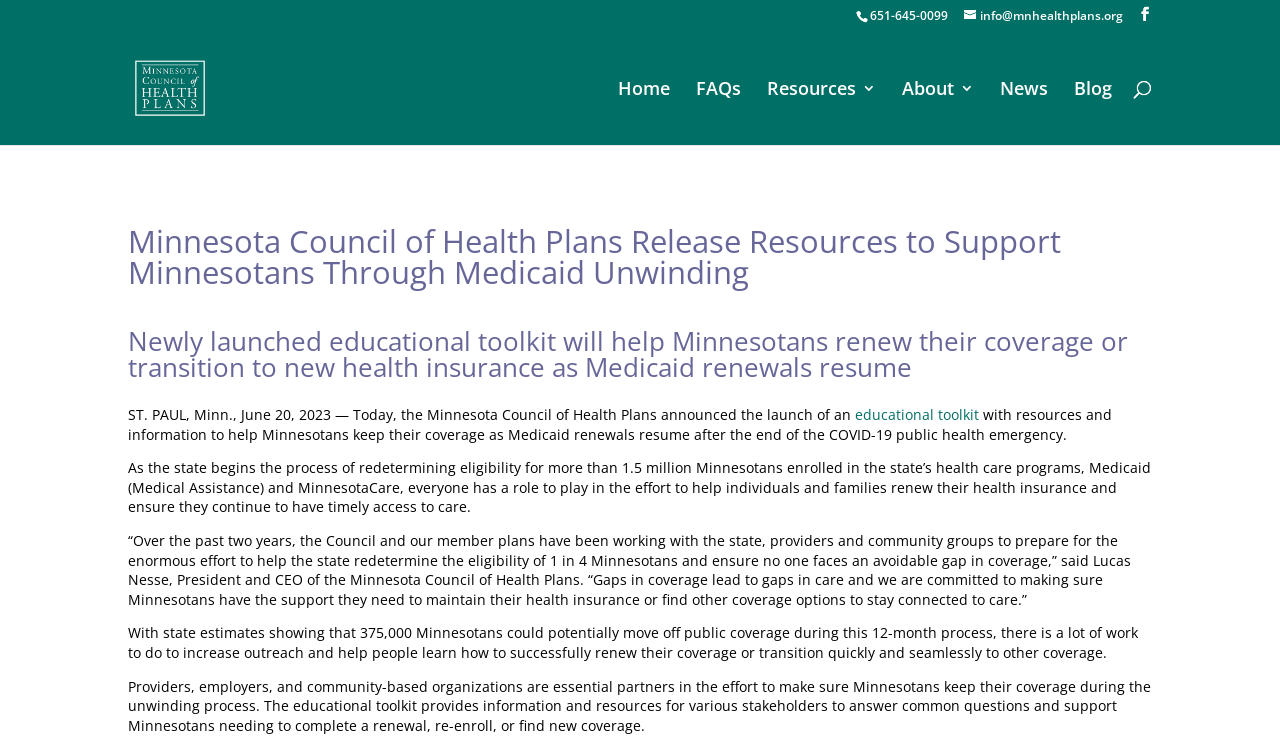Give a one-word or one-phrase response to the question:
What is the phone number of the Minnesota Council of Health Plans?

651-645-0099